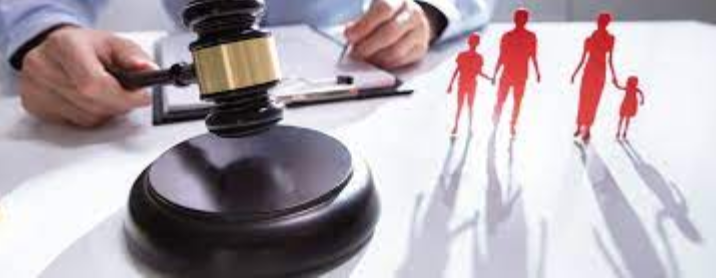Please examine the image and provide a detailed answer to the question: What is the theme emphasized by the shadows cast by the family figures?

The caption is analyzed to understand the significance of the shadows, and it is inferred that the shadows cast by the family figures highlight the weight of the choices made during divorce mediation, emphasizing the theme of familial relationships and the journey toward peaceful resolutions.